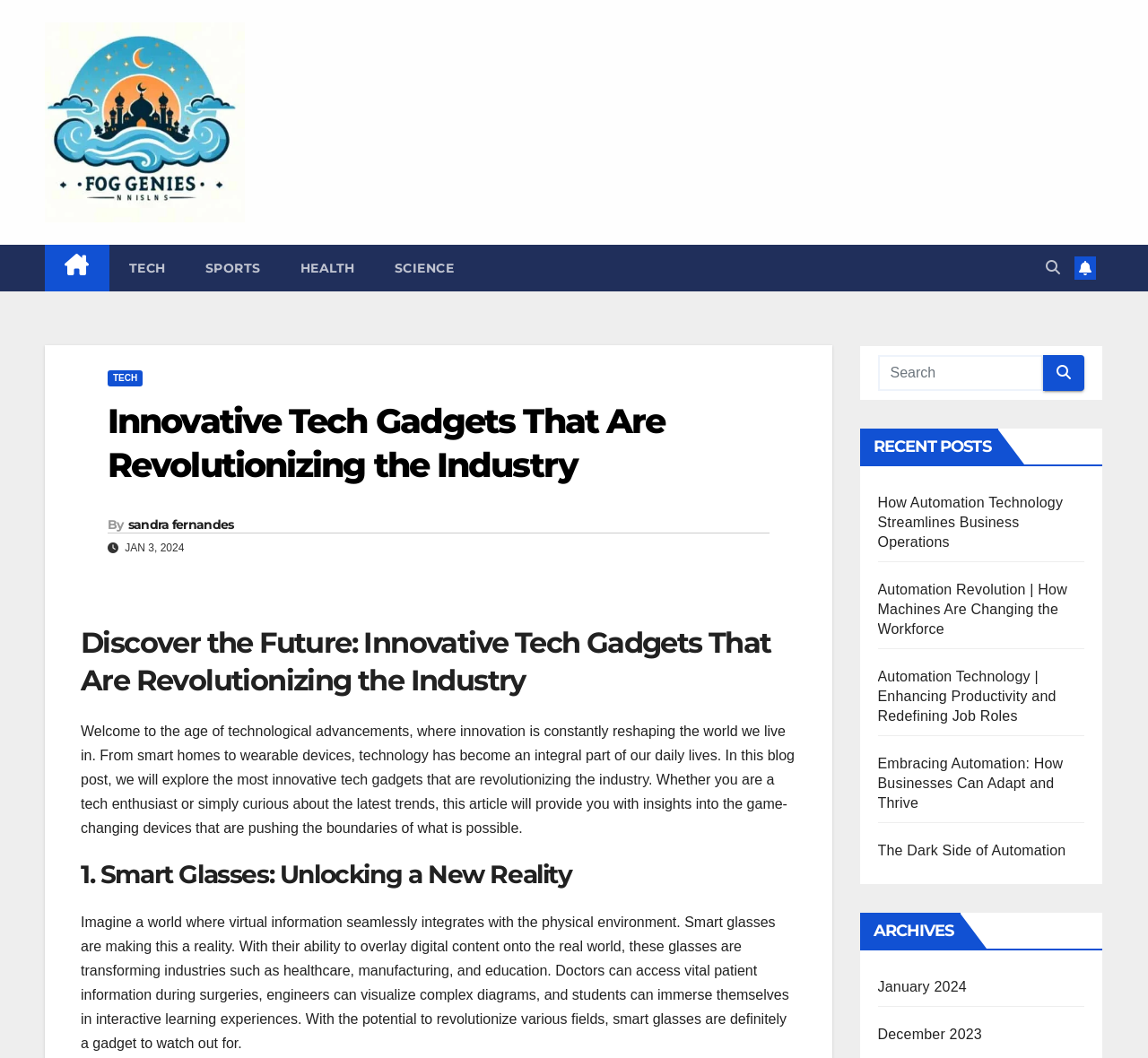What is the date of the blog post?
Refer to the image and answer the question using a single word or phrase.

JAN 3, 2024